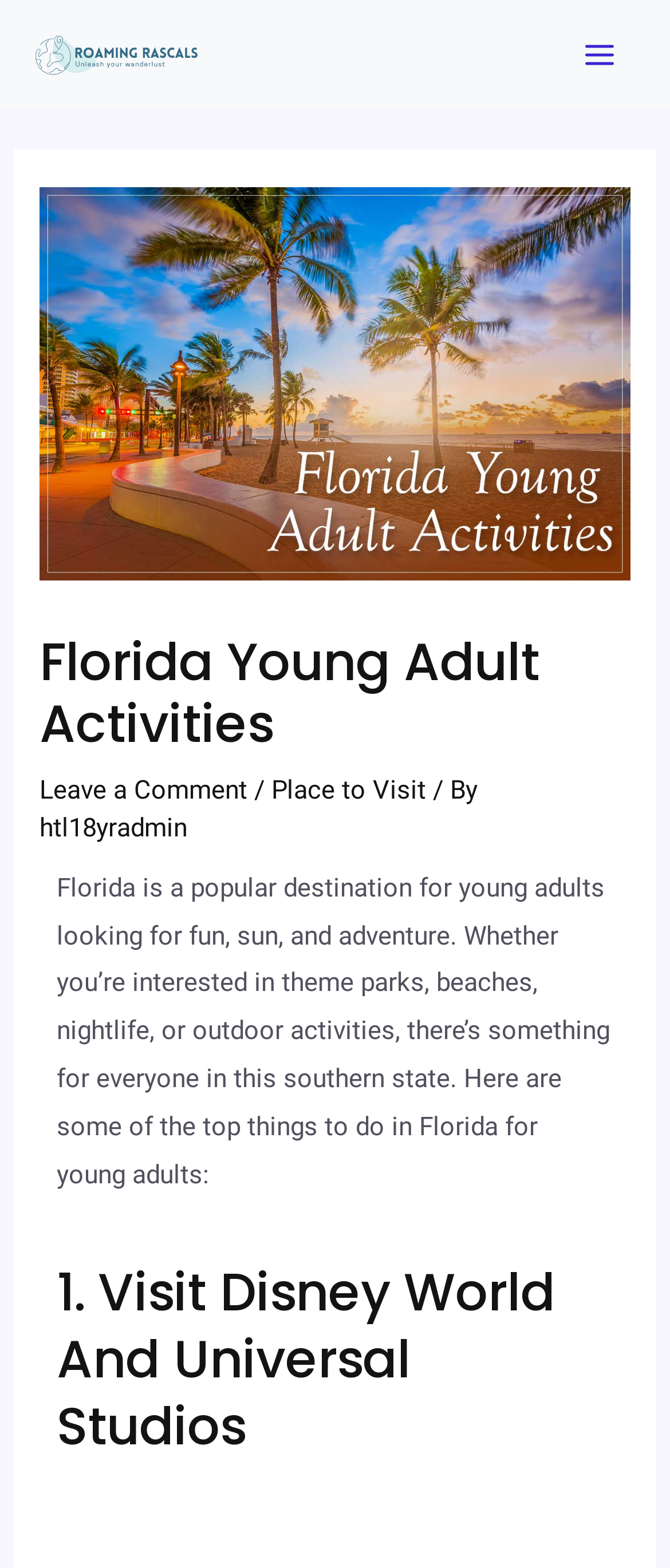What is the main topic of this webpage?
Please respond to the question with a detailed and thorough explanation.

Based on the webpage content, it appears that the main topic is discussing various activities and attractions in Florida that are suitable for young adults, as indicated by the heading 'Florida Young Adult Activities' and the descriptive text that follows.